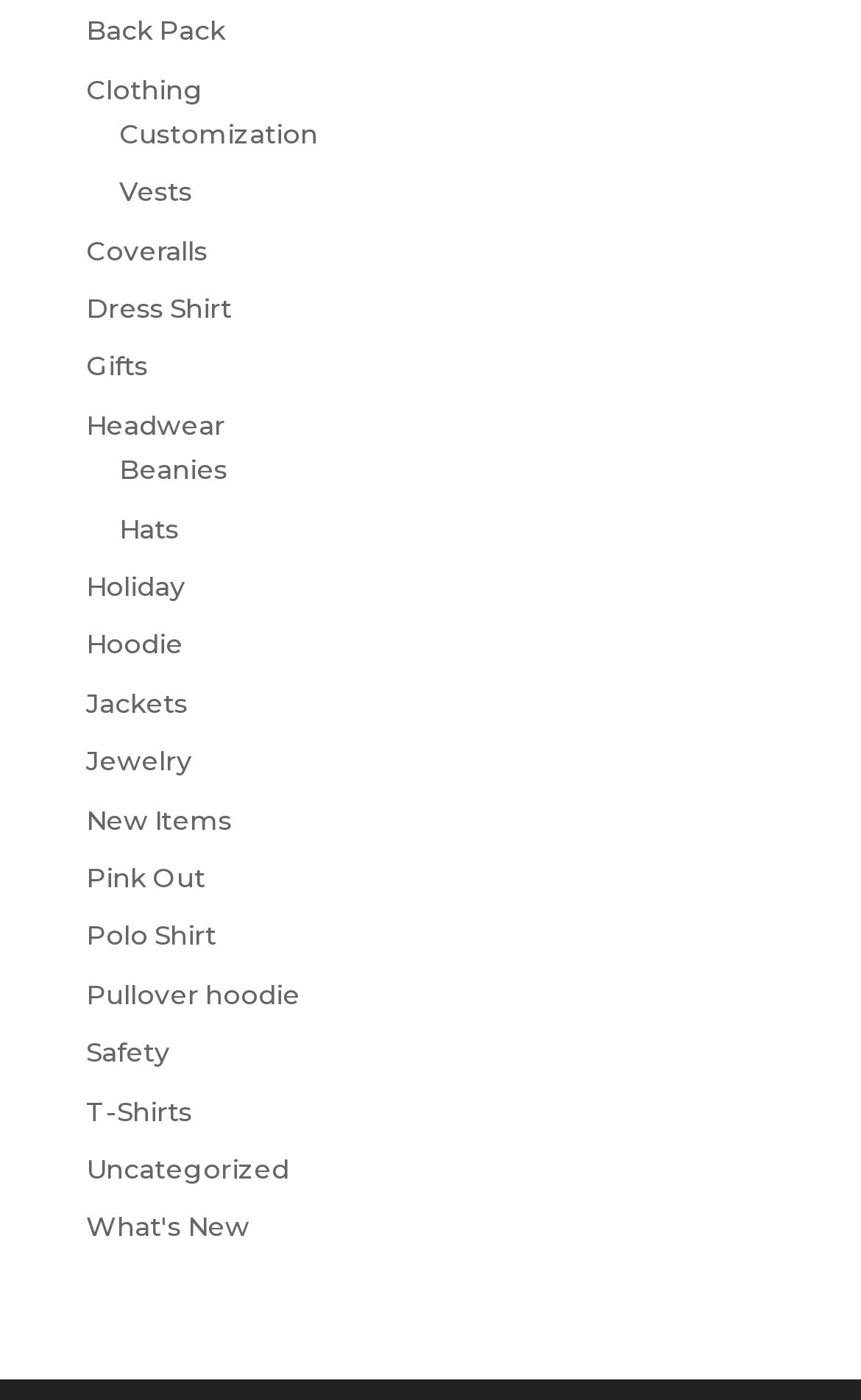How many subcategories are under Headwear?
Use the image to answer the question with a single word or phrase.

2